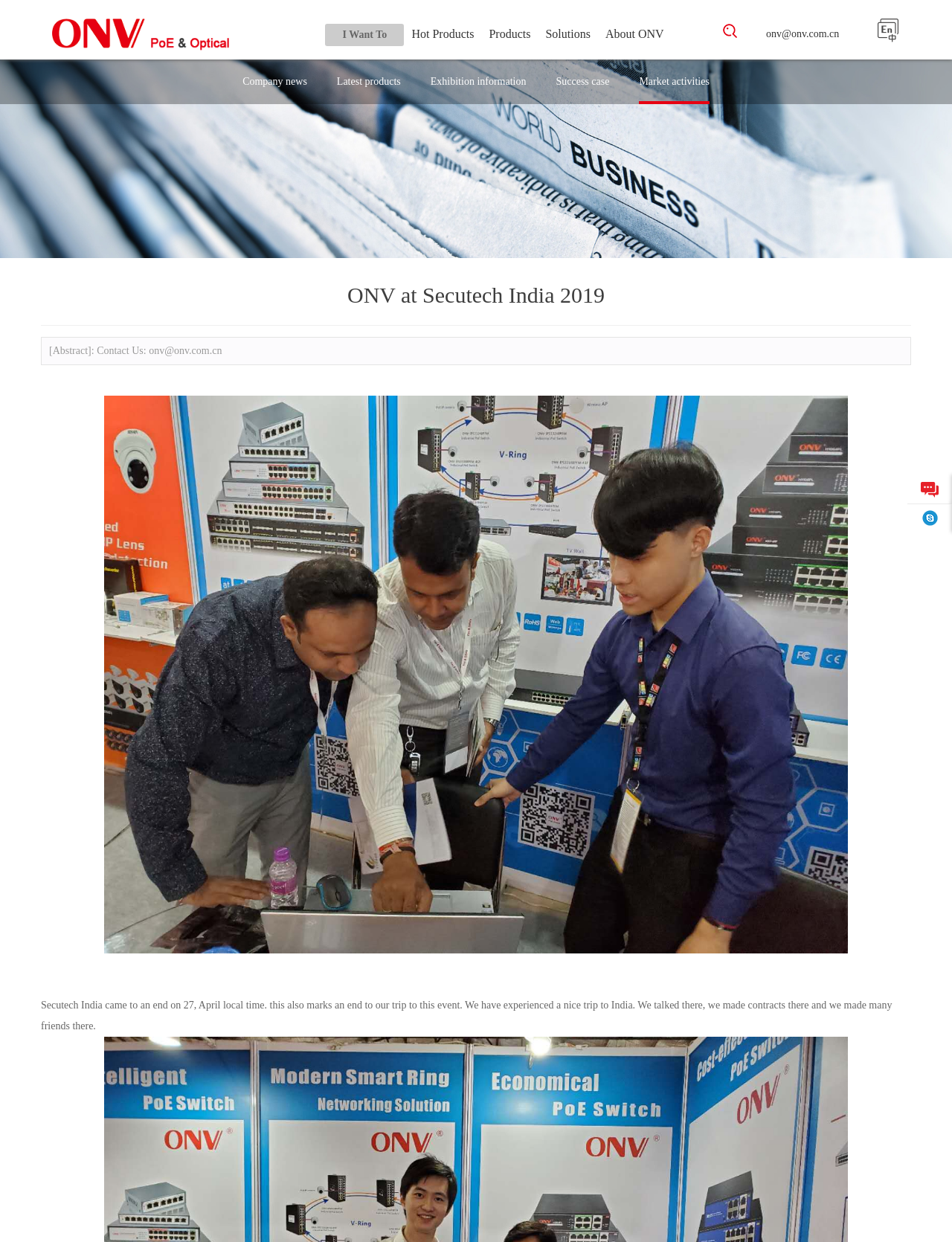Generate a comprehensive caption for the webpage you are viewing.

The webpage appears to be about ONV's participation in Secutech India 2019, a market activity event. At the top, there are several links, including "I Want To", "Hot Products", "Products", "Solutions", and "About ONV", which are positioned horizontally and take up about half of the screen width. Below these links, there is a button and a few more links, including "onv@onv.com.cn" and another empty link.

On the left side of the page, there are five vertical links, including "Company news", "Latest products", "Exhibition information", "Success case", and "Market activities". These links are positioned below the top links and take up about a quarter of the screen height.

The main content of the page is a section with a title "ONV at Secutech India 2019" and a brief abstract that includes a contact email. Below the title, there is a large image that takes up most of the screen width and about half of the screen height, showing Secutech India and ONV. 

Under the image, there is a paragraph of text that summarizes ONV's experience at Secutech India, including their trip to India, conversations, contracts, and friendships made during the event.